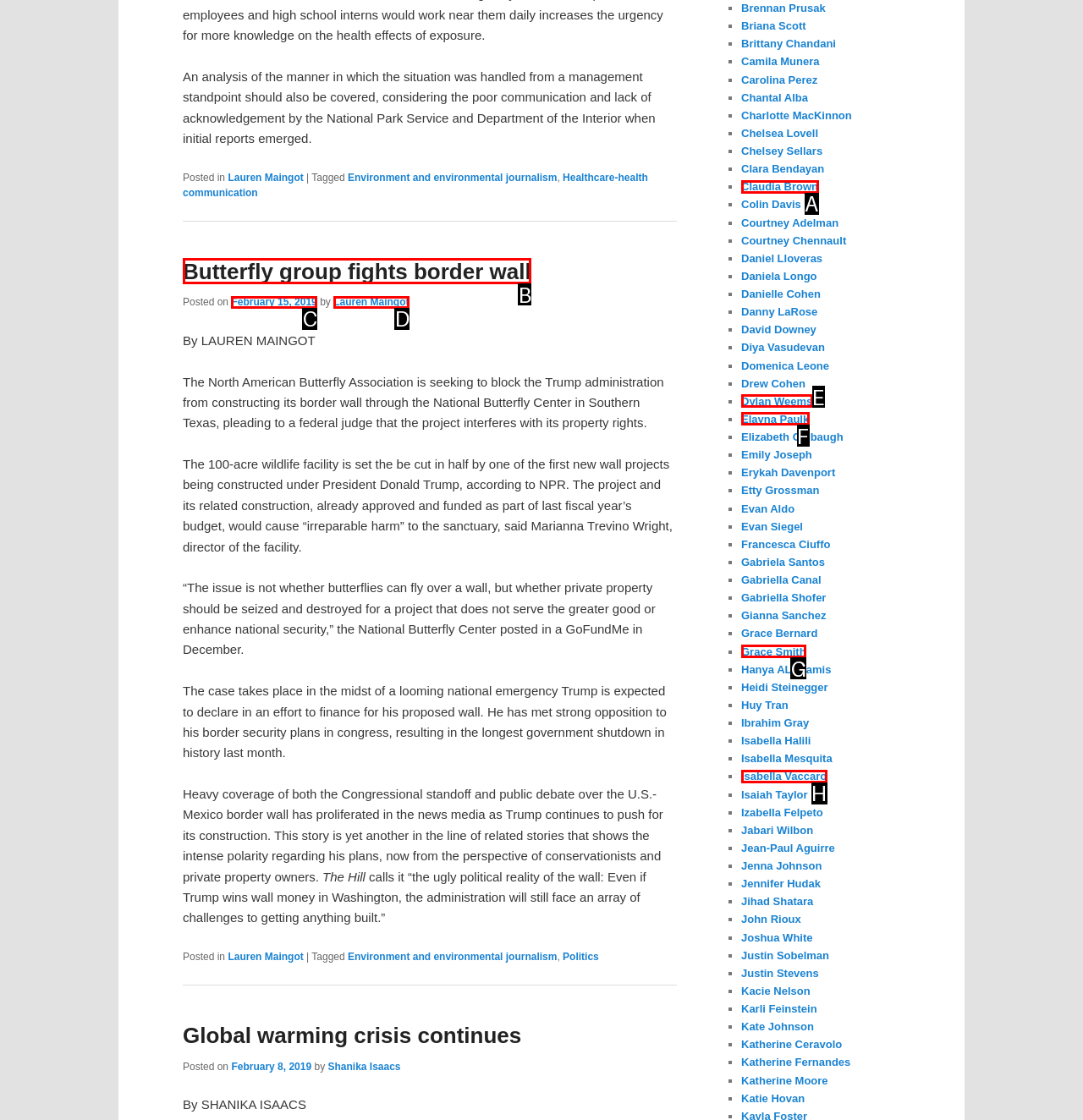Identify the correct choice to execute this task: Click on the link 'Lauren Maingot'
Respond with the letter corresponding to the right option from the available choices.

D